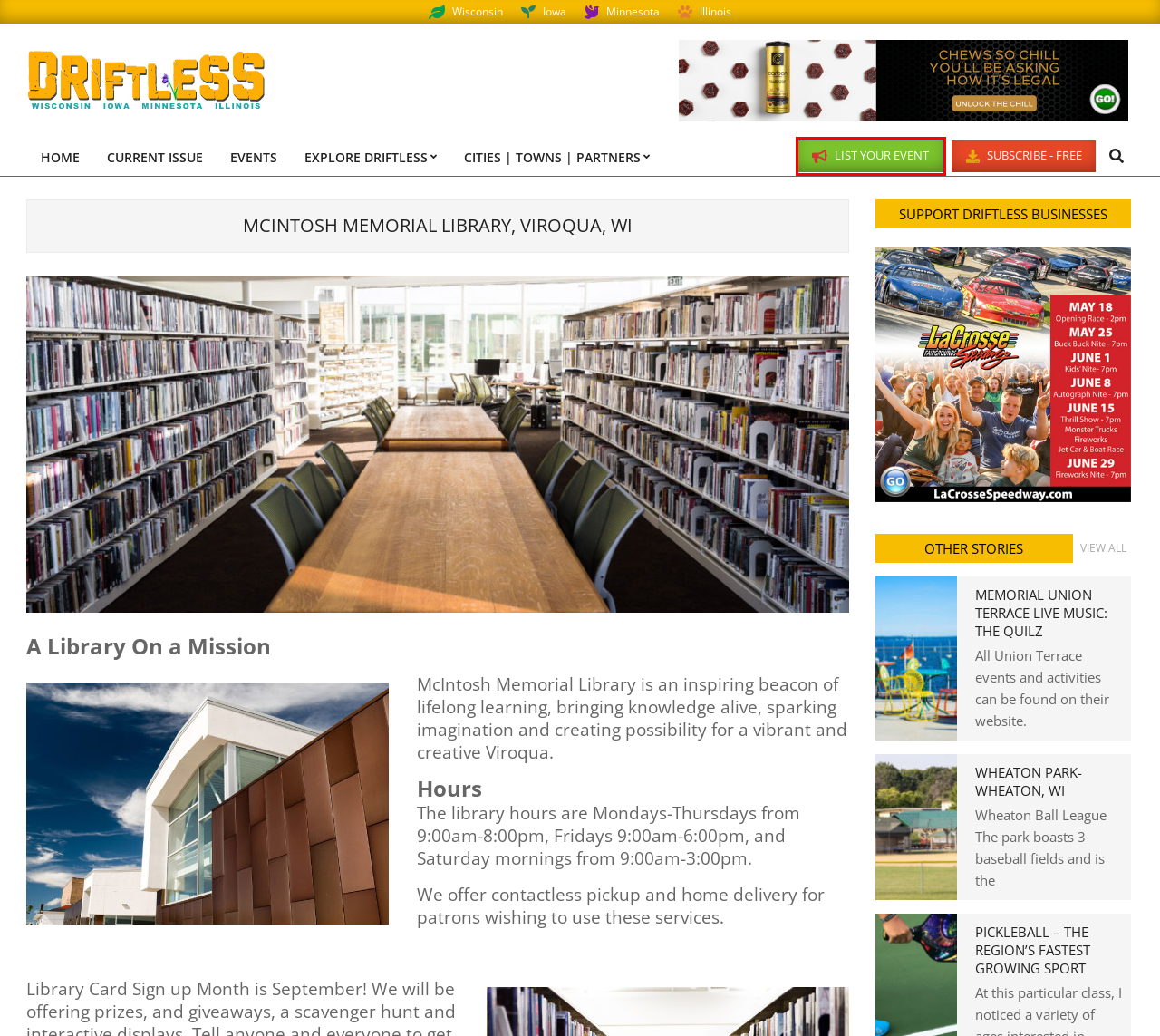Given a webpage screenshot with a UI element marked by a red bounding box, choose the description that best corresponds to the new webpage that will appear after clicking the element. The candidates are:
A. Pickleball - the Region's Fastest Growing Sport Driftless Area Magazine
B. Cities | Towns | Partners - Driftless Area Magazine %
C. Home Page Driftless Area Magazine
D. Wheaton Park- Wheaton, WI Driftless Area Magazine
E. Current Issue - Driftless Area Magazine %
F. Add Your Driftless Event Driftless Area Magazine
G. Minnesota Partners Driftless Area Magazine
H. Cities | Towns | Partners Driftless Area Magazine

F